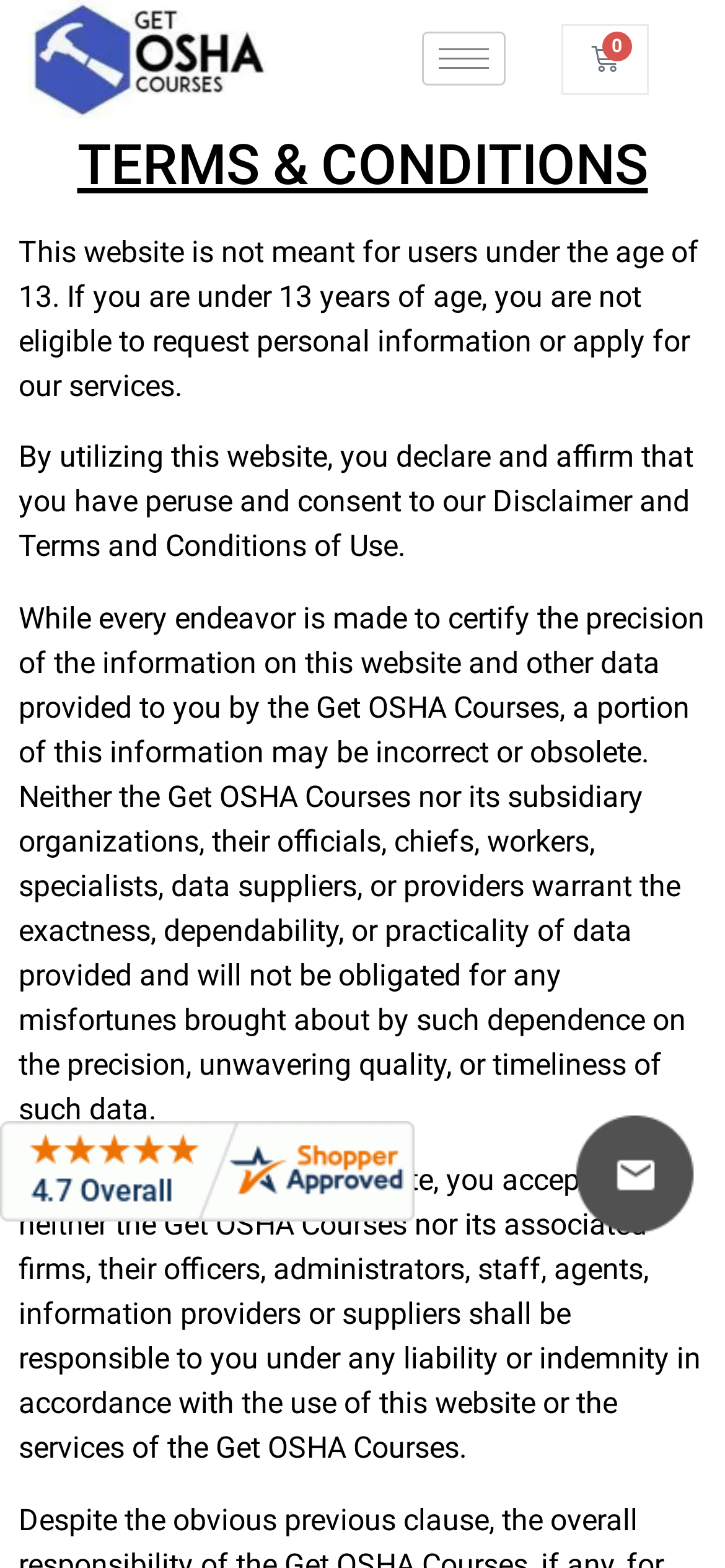How many links are present on the webpage?
Using the image, provide a concise answer in one word or a short phrase.

3